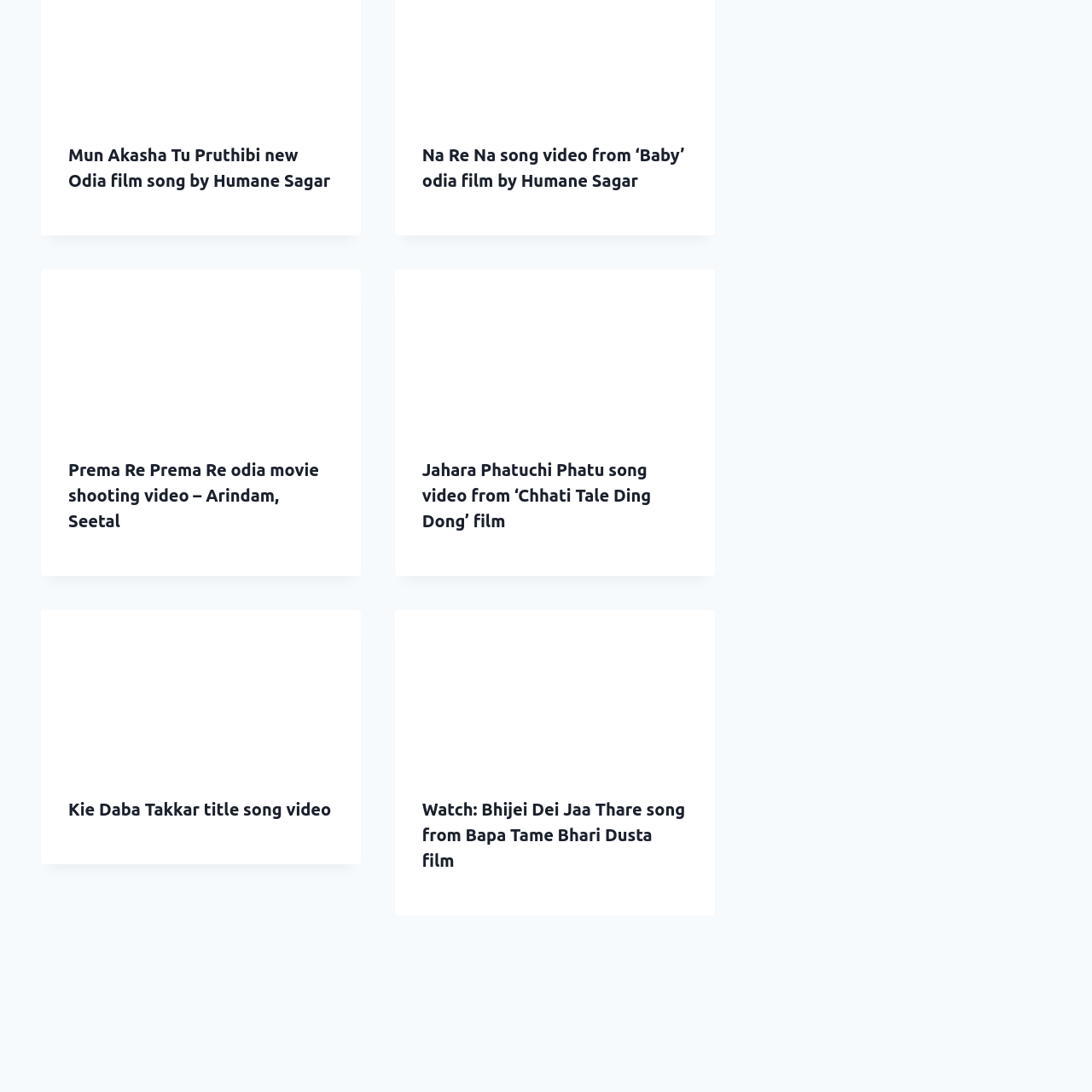Provide your answer in a single word or phrase: 
How many articles are on this webpage?

4